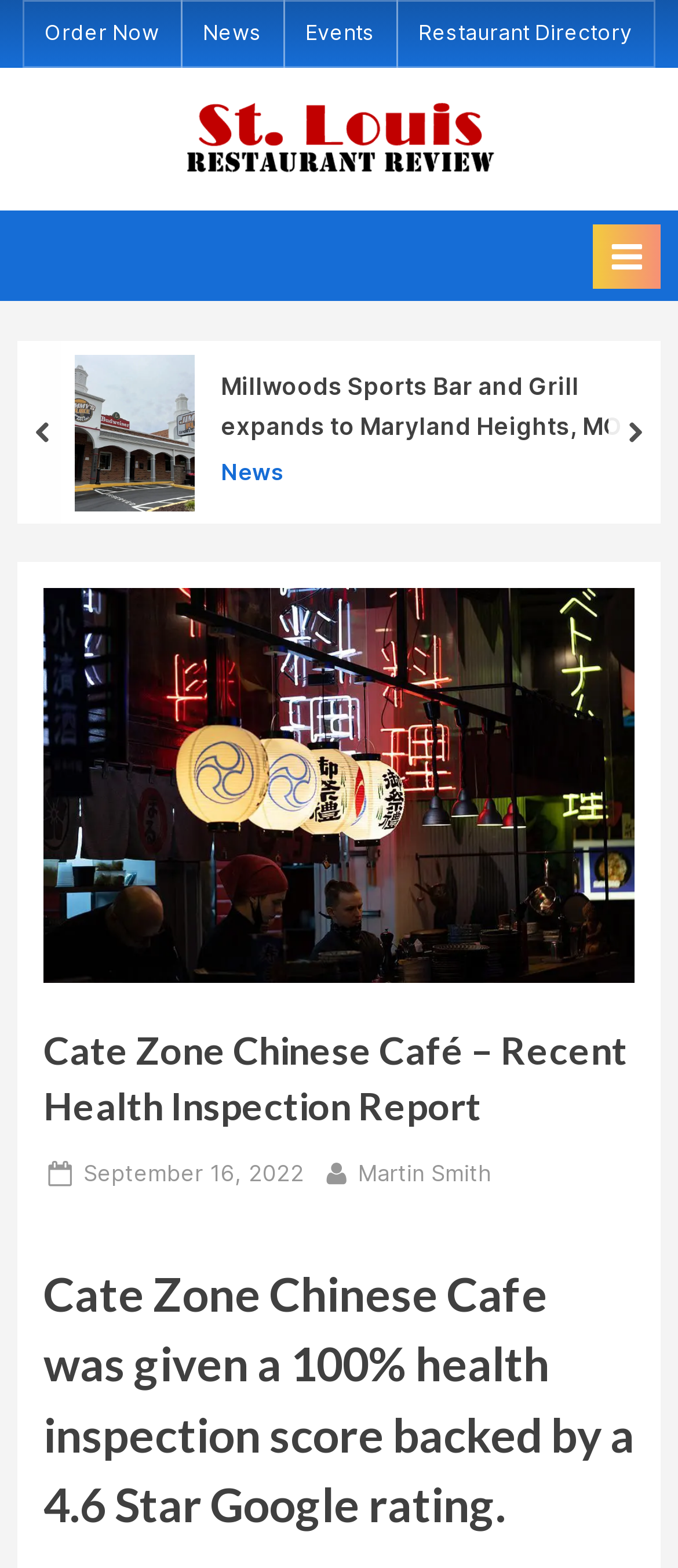Find the bounding box coordinates for the area that should be clicked to accomplish the instruction: "Click the 'Schließen' button".

None